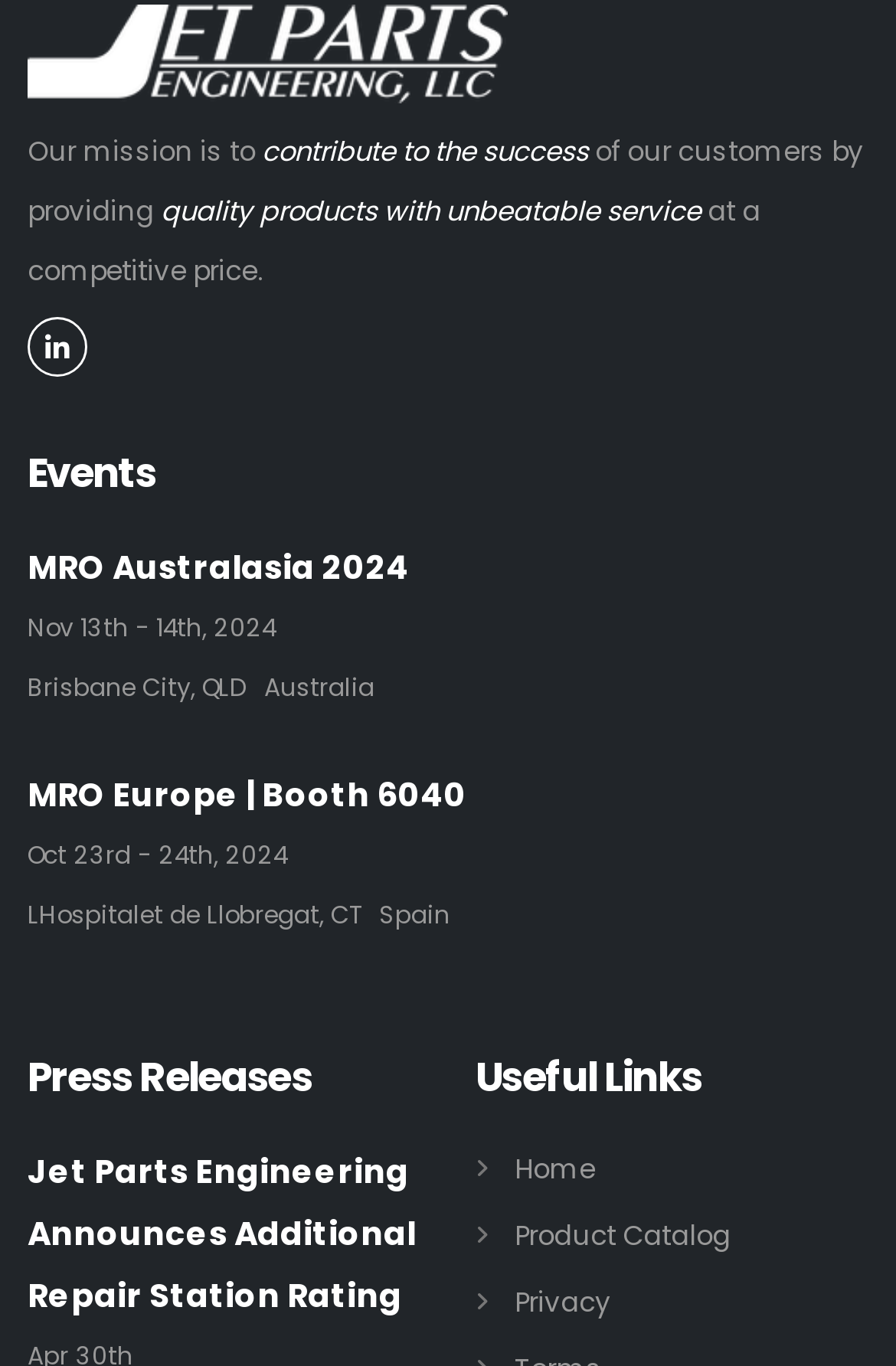Pinpoint the bounding box coordinates of the clickable element to carry out the following instruction: "View product catalog."

[0.574, 0.891, 0.815, 0.918]